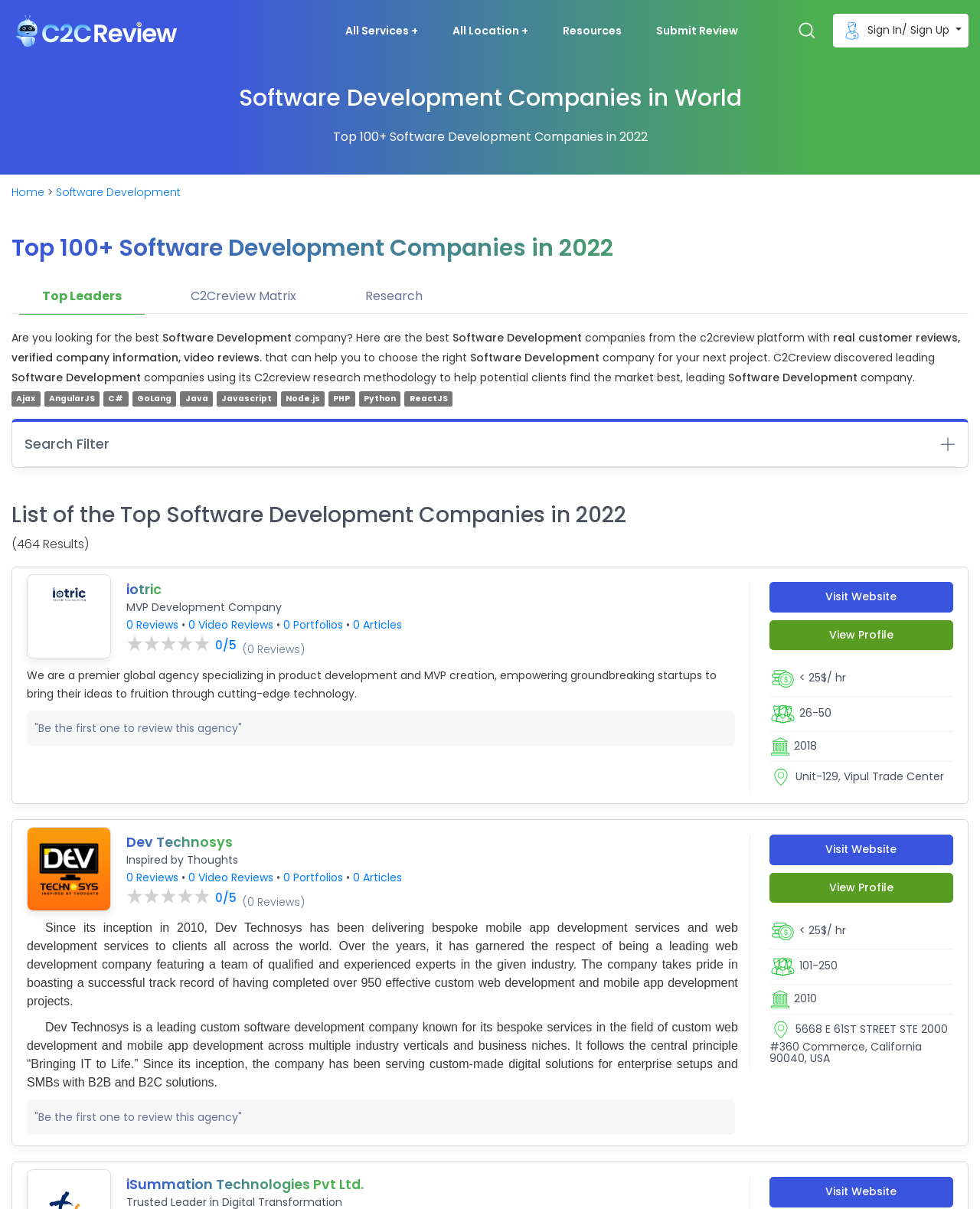Generate the text content of the main heading of the webpage.

Software Development Companies in World